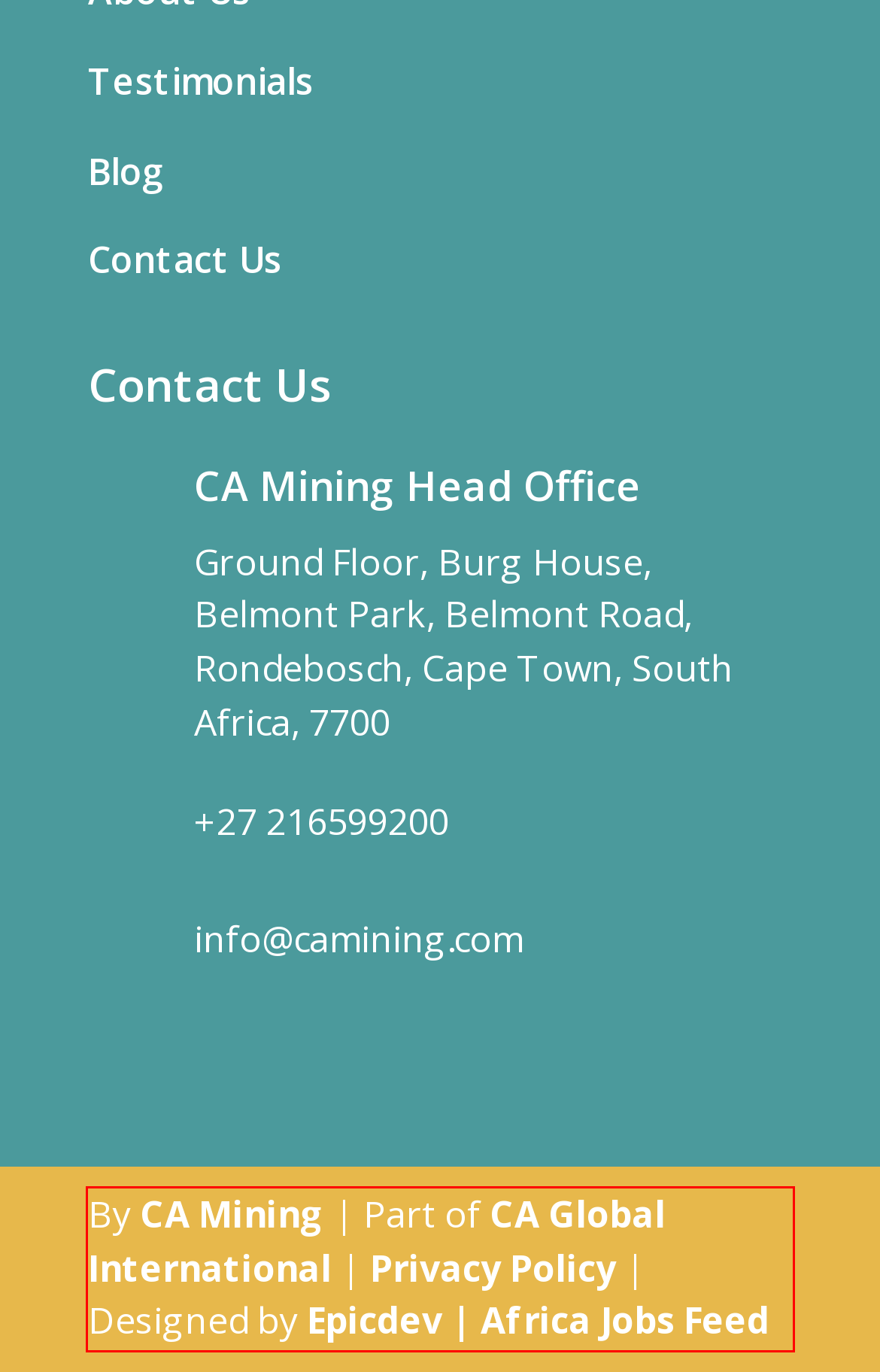From the given screenshot of a webpage, identify the red bounding box and extract the text content within it.

By CA Mining | Part of CA Global International | Privacy Policy | Designed by Epicdev | Africa Jobs Feed